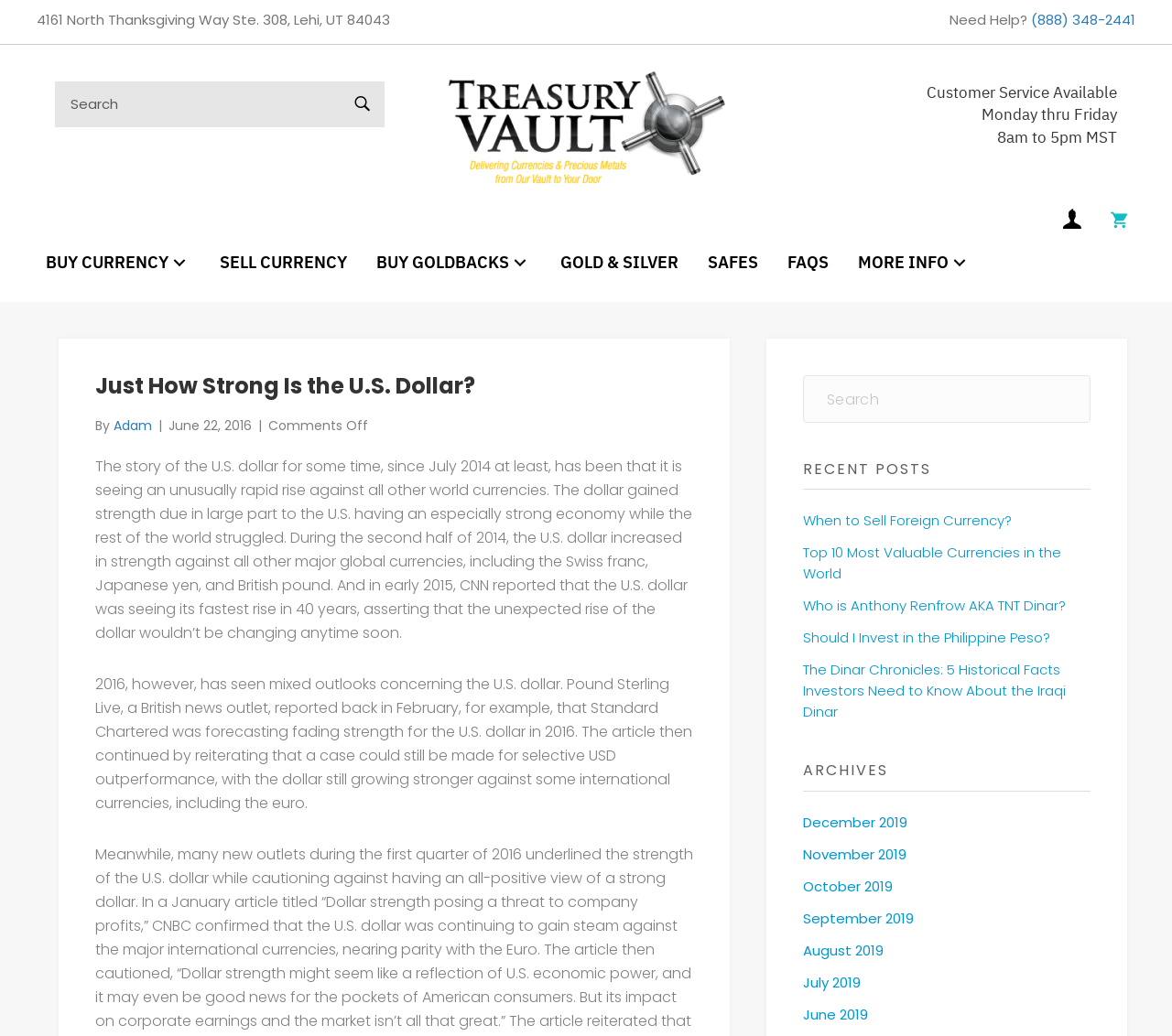Please locate the bounding box coordinates of the element's region that needs to be clicked to follow the instruction: "Search for something". The bounding box coordinates should be provided as four float numbers between 0 and 1, i.e., [left, top, right, bottom].

[0.047, 0.078, 0.328, 0.123]